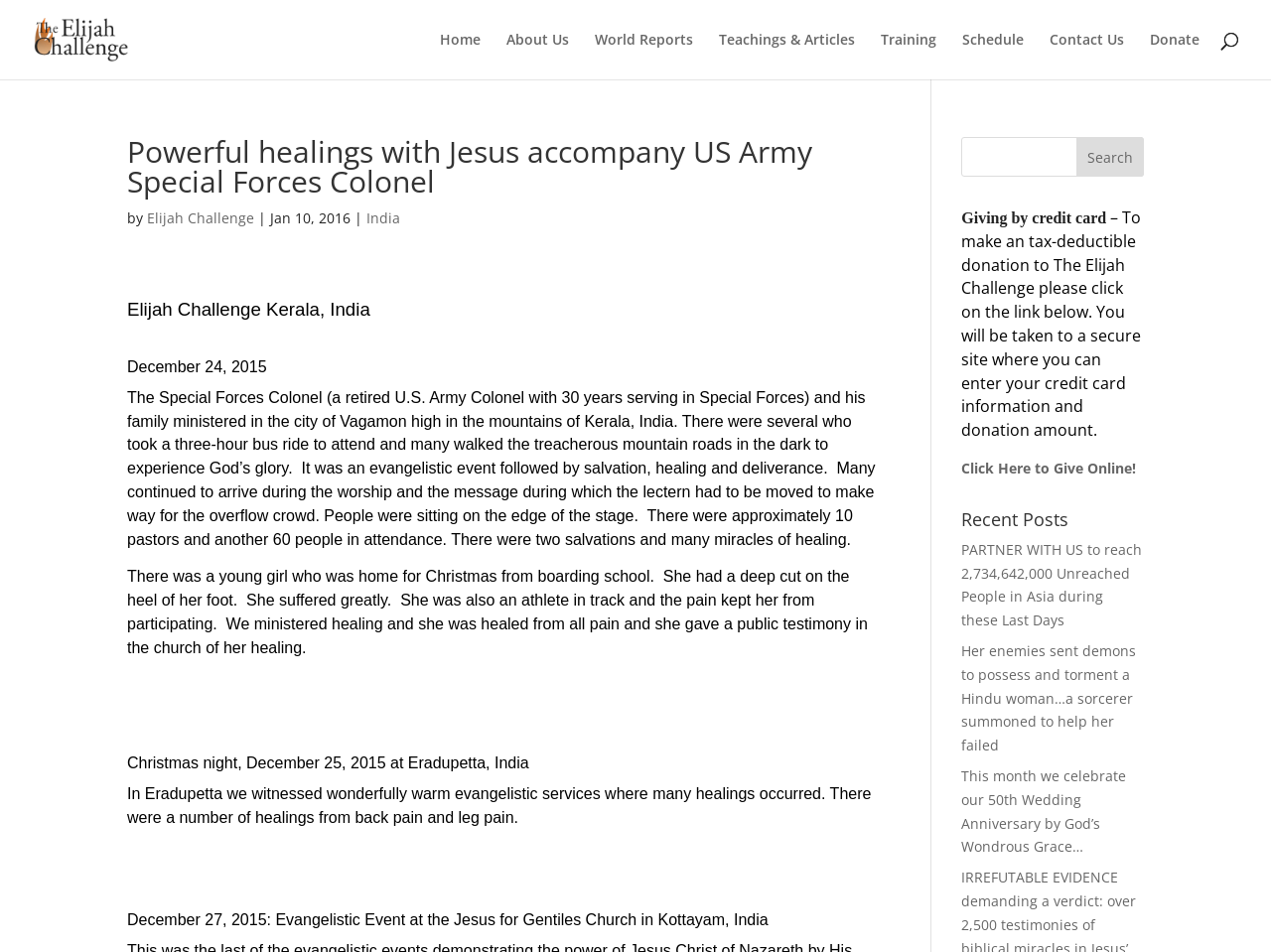Please find the bounding box coordinates of the element's region to be clicked to carry out this instruction: "Search for something".

[0.756, 0.144, 0.9, 0.186]